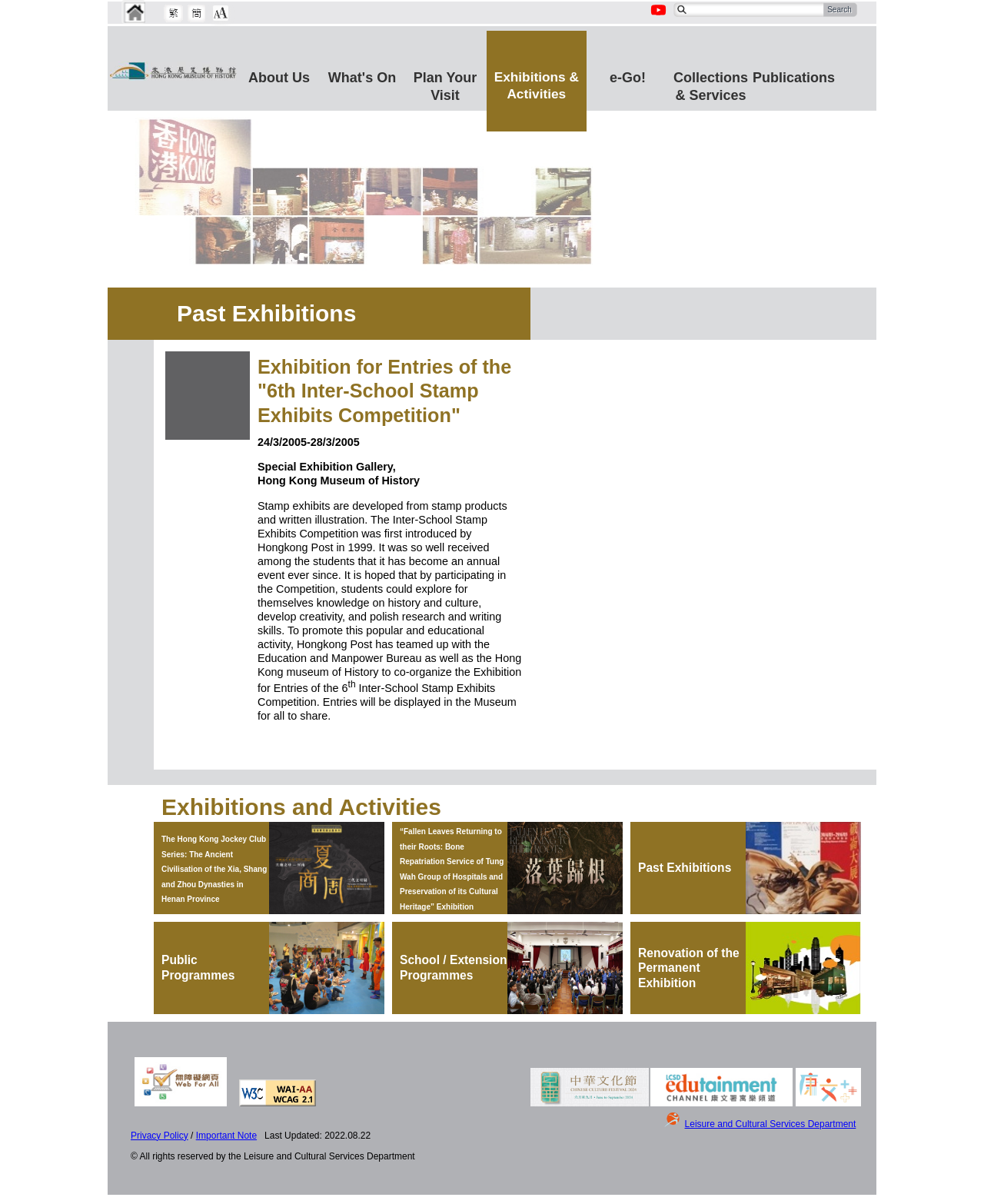Please identify the bounding box coordinates of the region to click in order to complete the task: "Visit the 'Exhibitions & Activities' page". The coordinates must be four float numbers between 0 and 1, specified as [left, top, right, bottom].

[0.495, 0.026, 0.596, 0.109]